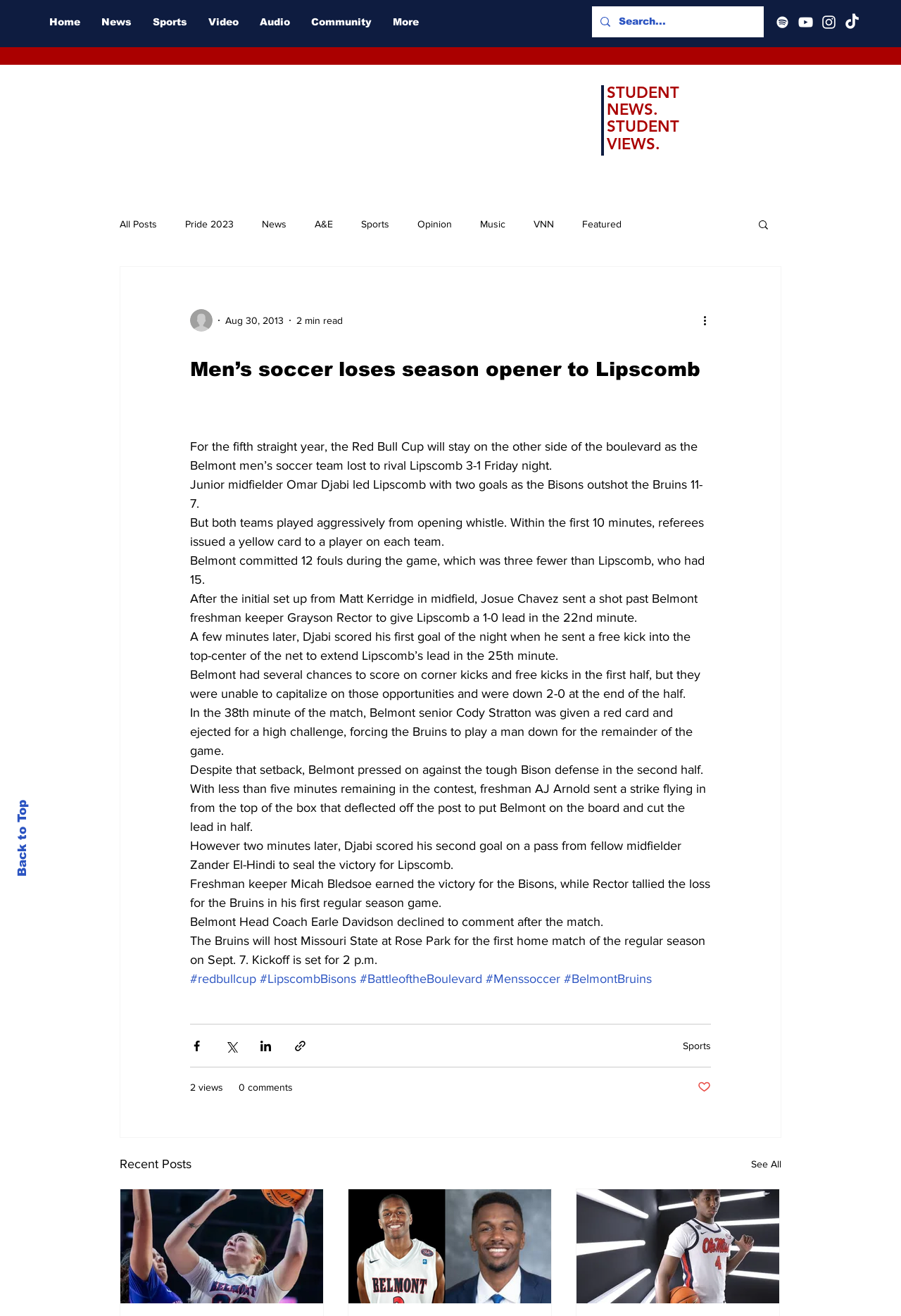Determine the coordinates of the bounding box for the clickable area needed to execute this instruction: "Click on the 'Home' link".

[0.043, 0.008, 0.101, 0.025]